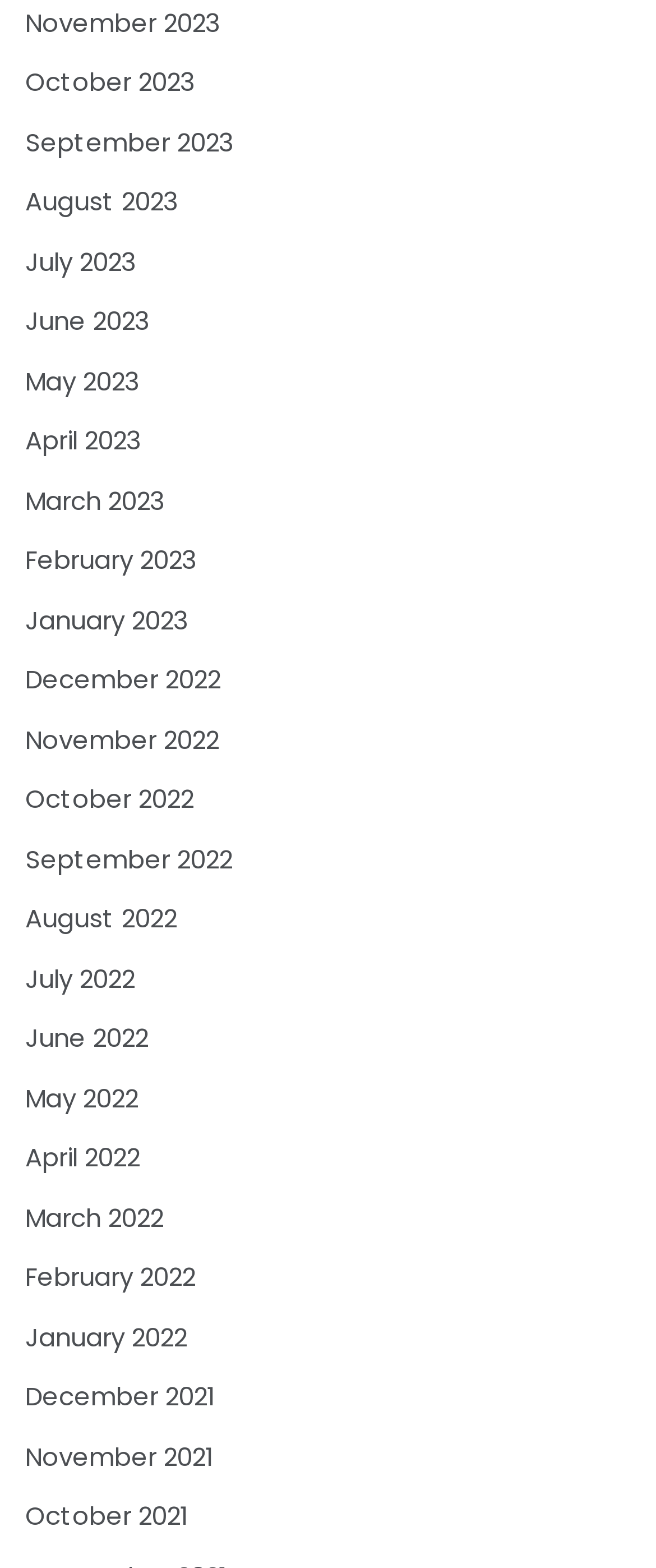Locate the bounding box coordinates of the clickable area needed to fulfill the instruction: "View January 2022".

[0.038, 0.841, 0.285, 0.864]